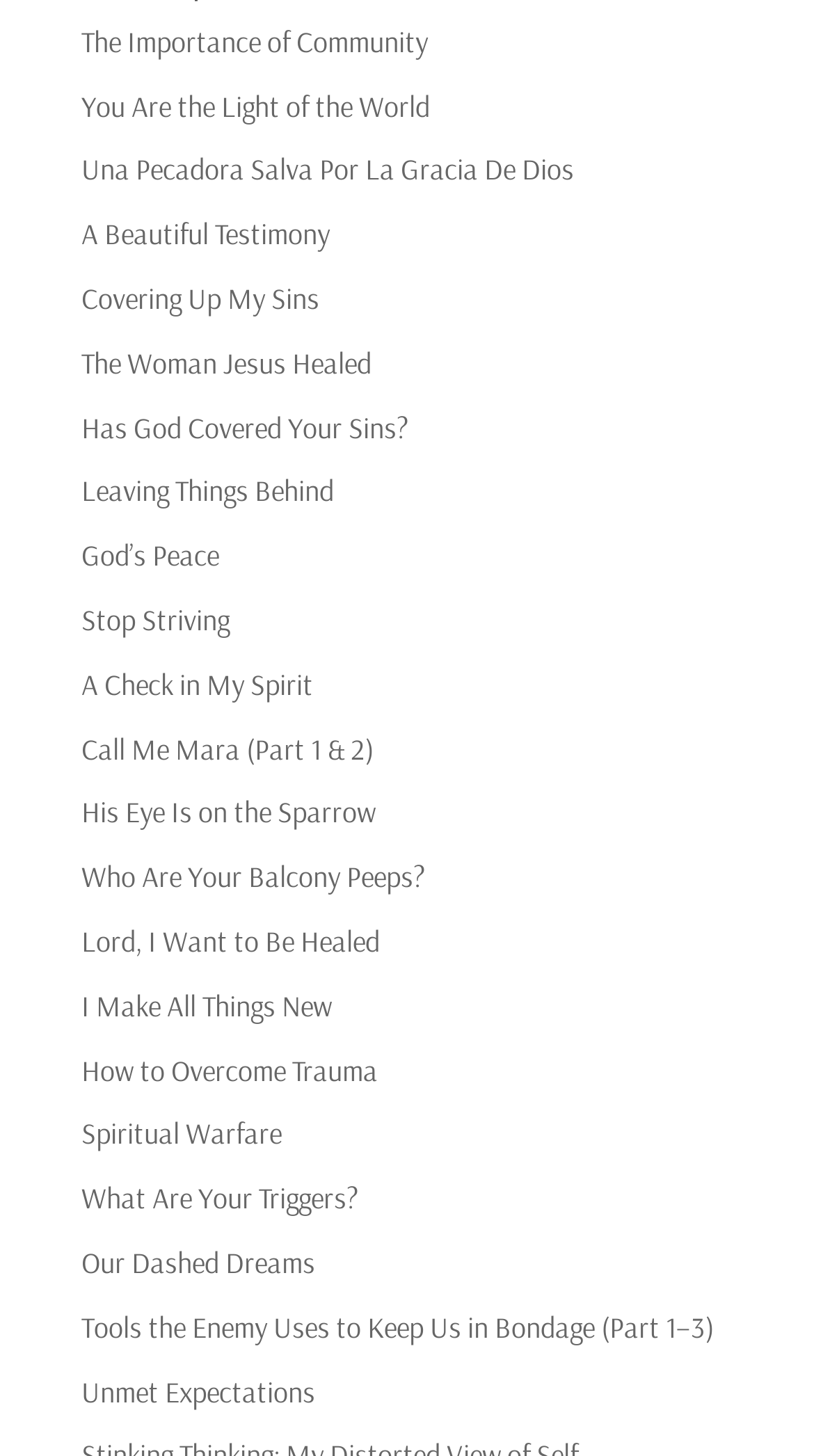Are all links located on the left side of the webpage?
Please provide a single word or phrase as your answer based on the screenshot.

Yes